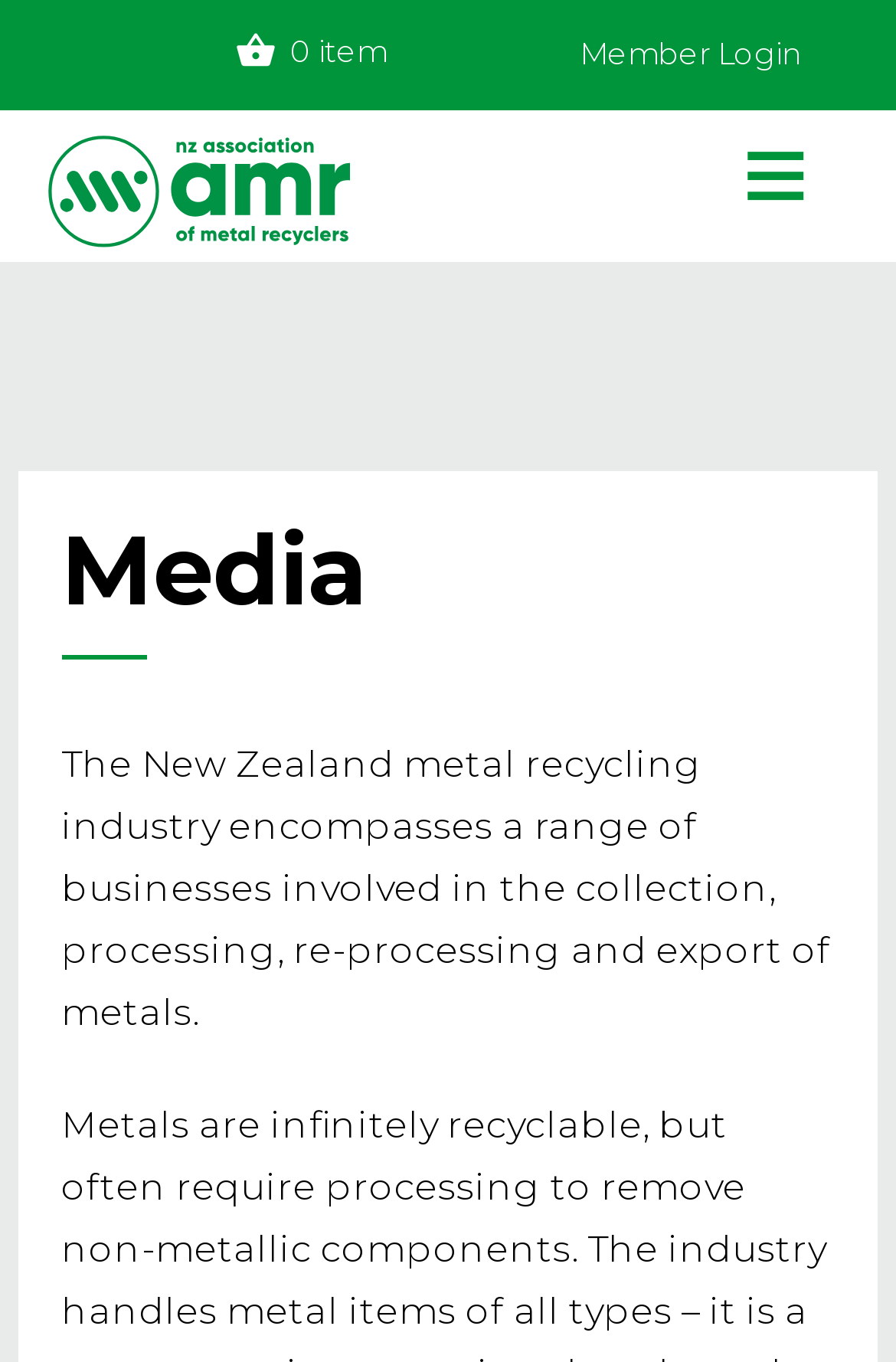Respond to the following query with just one word or a short phrase: 
What is the purpose of the NZAMR?

Metal recycling industry